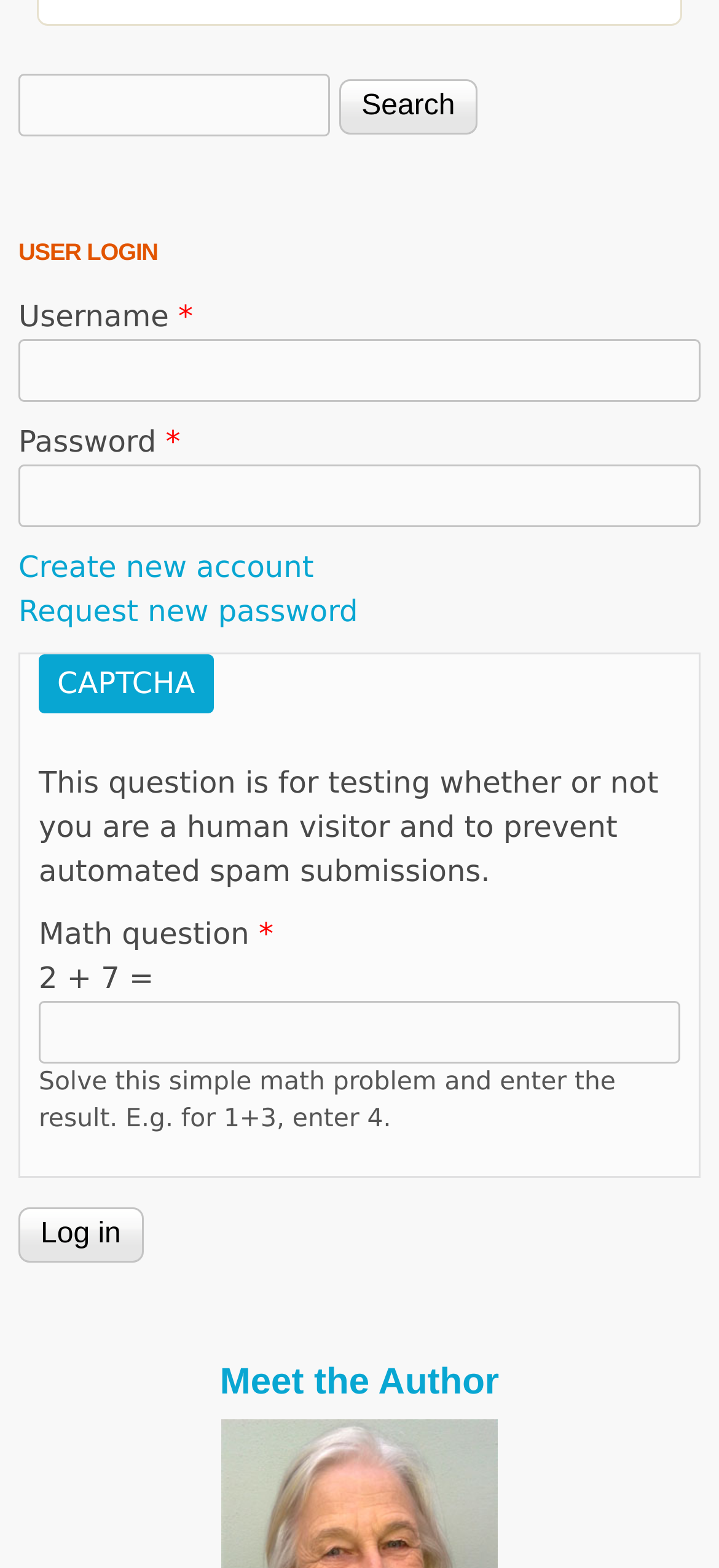Find the bounding box coordinates of the UI element according to this description: "parent_node: Password * name="pass"".

[0.026, 0.296, 0.974, 0.336]